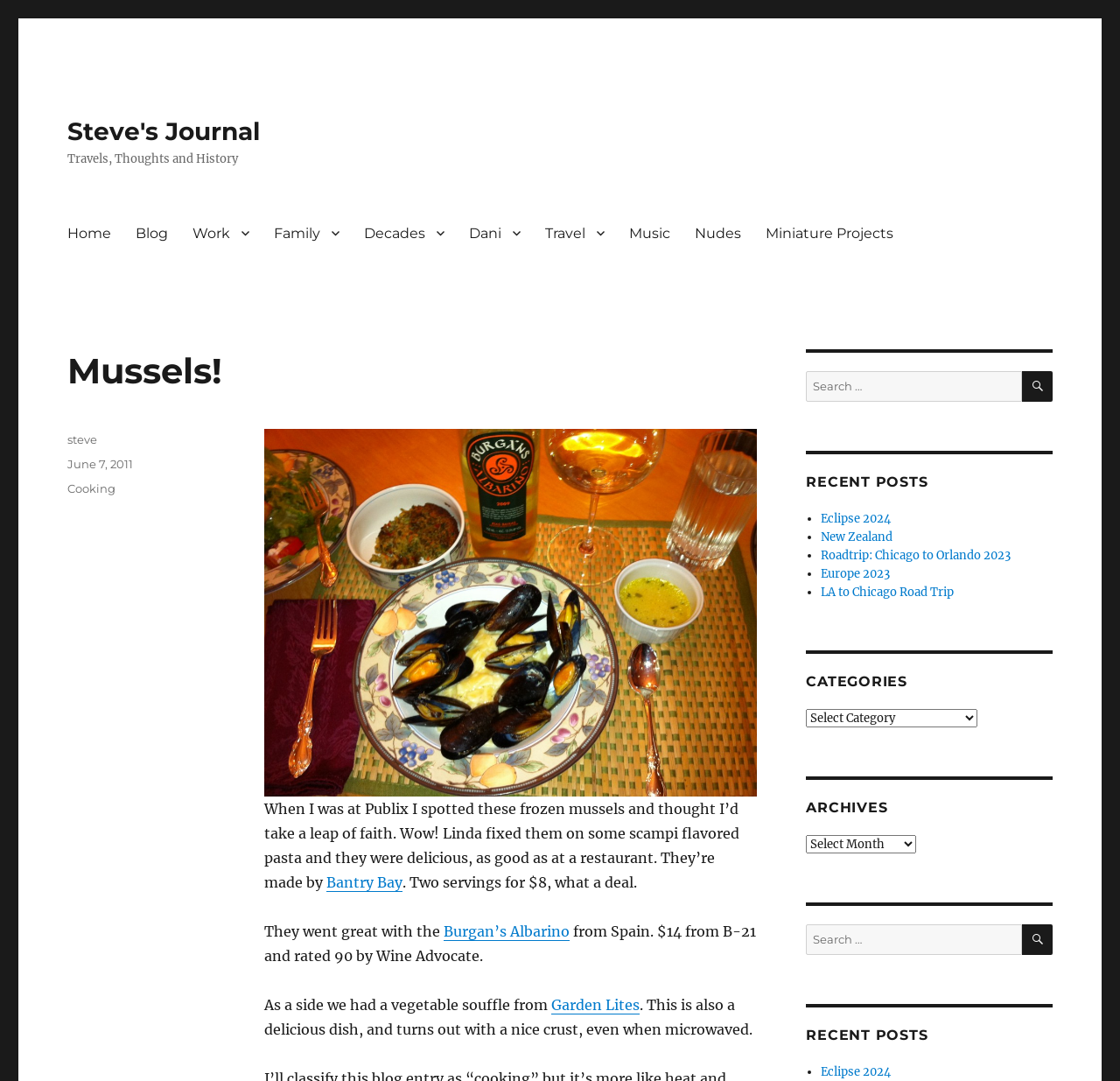Determine the bounding box for the UI element described here: "aria-label="submit search"".

None